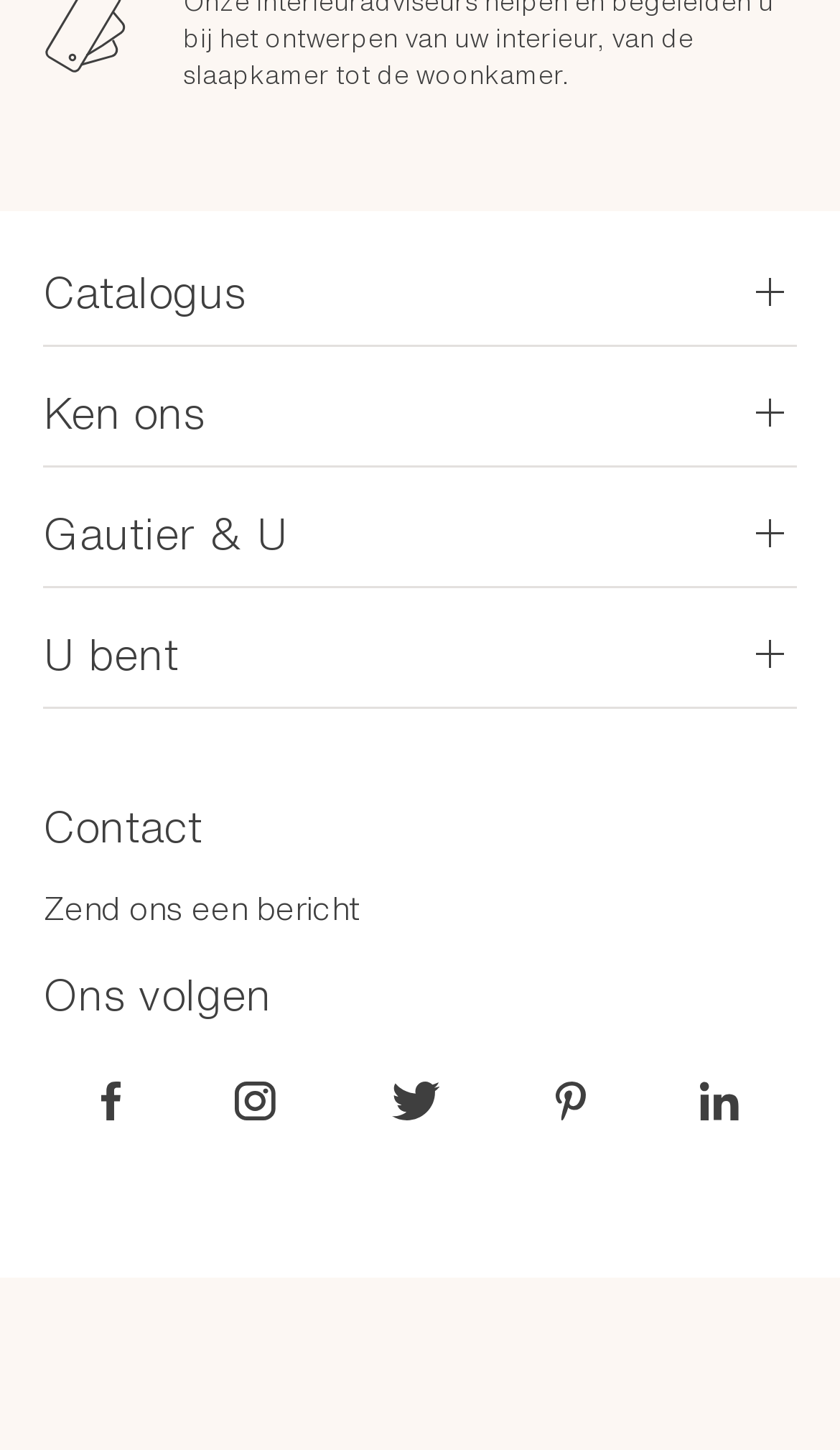What is the last option under 'U bent'?
Could you please answer the question thoroughly and with as much detail as possible?

The last option under 'U bent' can be determined by looking at the link elements under the static text element 'U bent', which are 'Vakman', 'Journalist', 'Kandidaat voor een functie', 'Franchise', and finally 'Partner'.